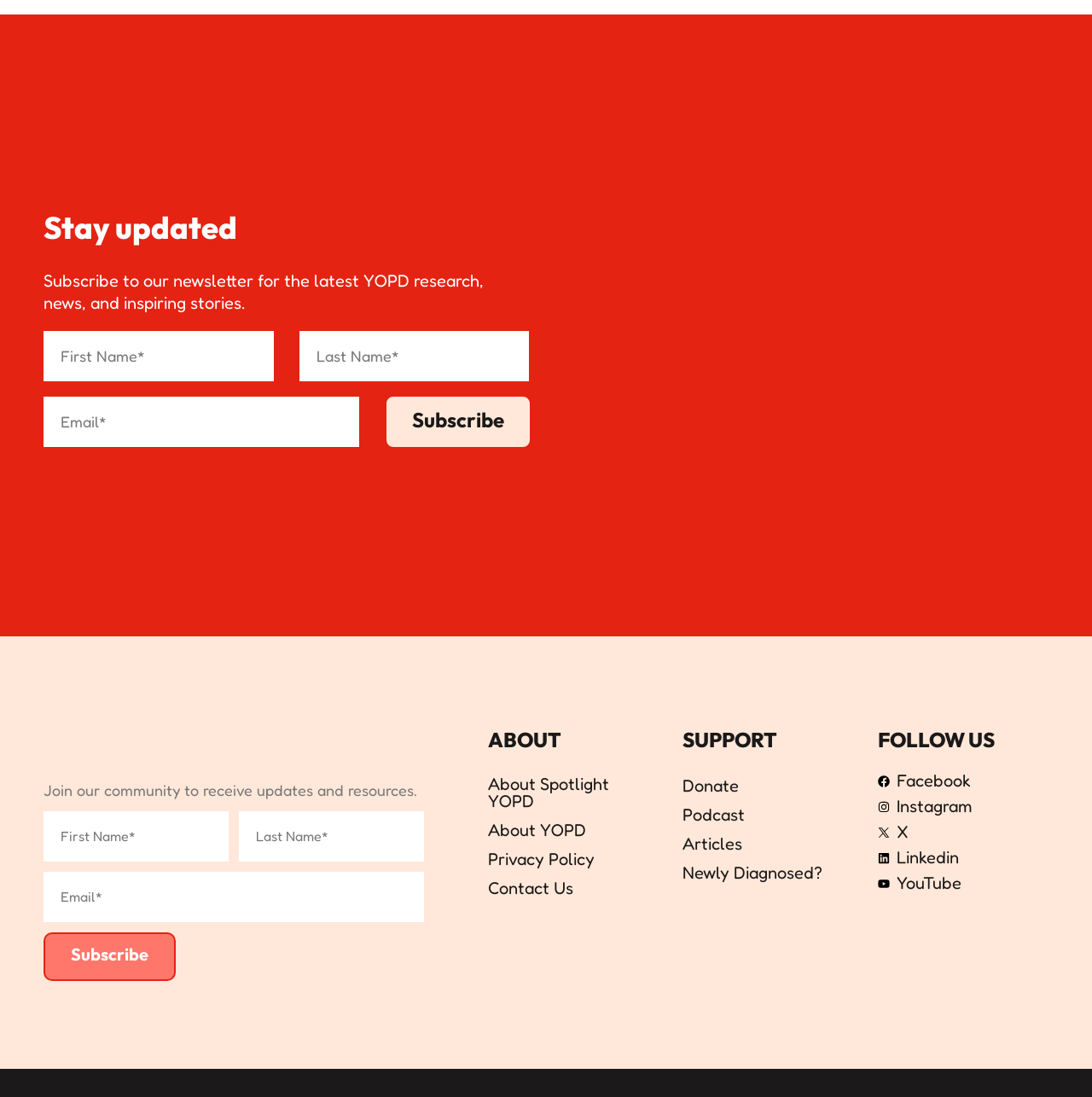What is the purpose of the 'Subscribe' button? Look at the image and give a one-word or short phrase answer.

To subscribe to newsletter